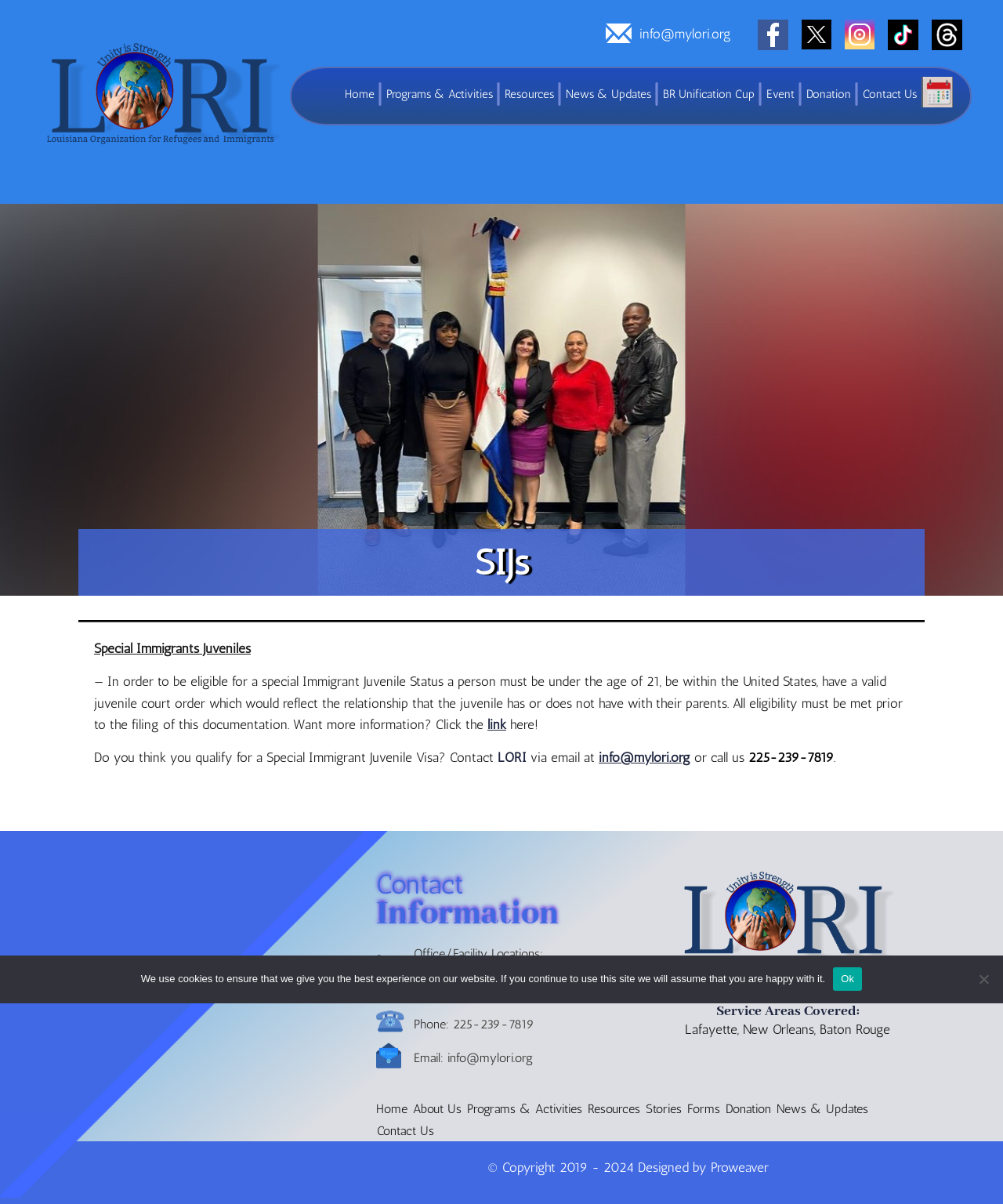What is the phone number of the organization?
Look at the image and answer the question using a single word or phrase.

225-239-7819